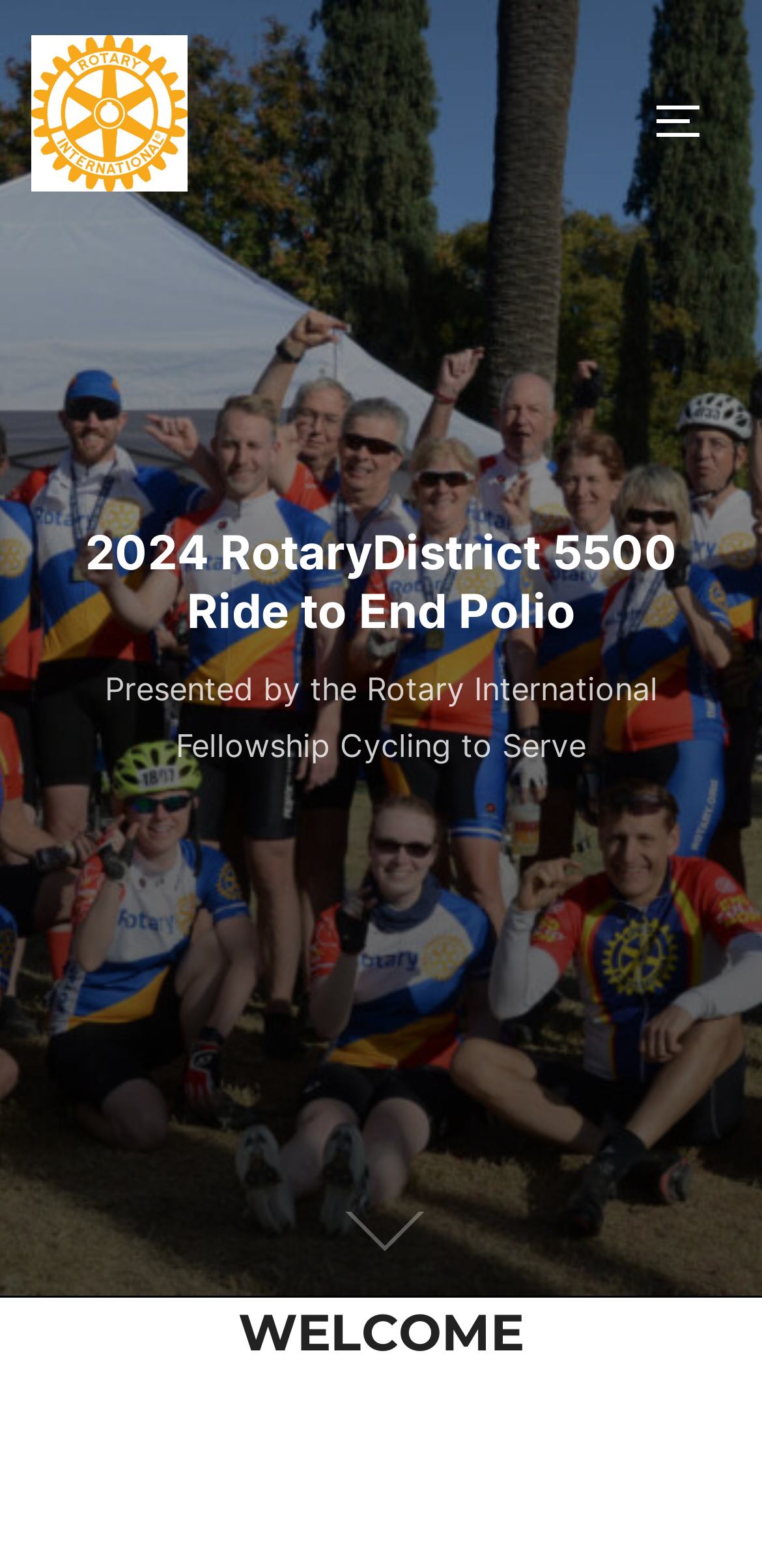Using the provided element description "Toggle sidebar & navigation", determine the bounding box coordinates of the UI element.

[0.857, 0.05, 0.96, 0.105]